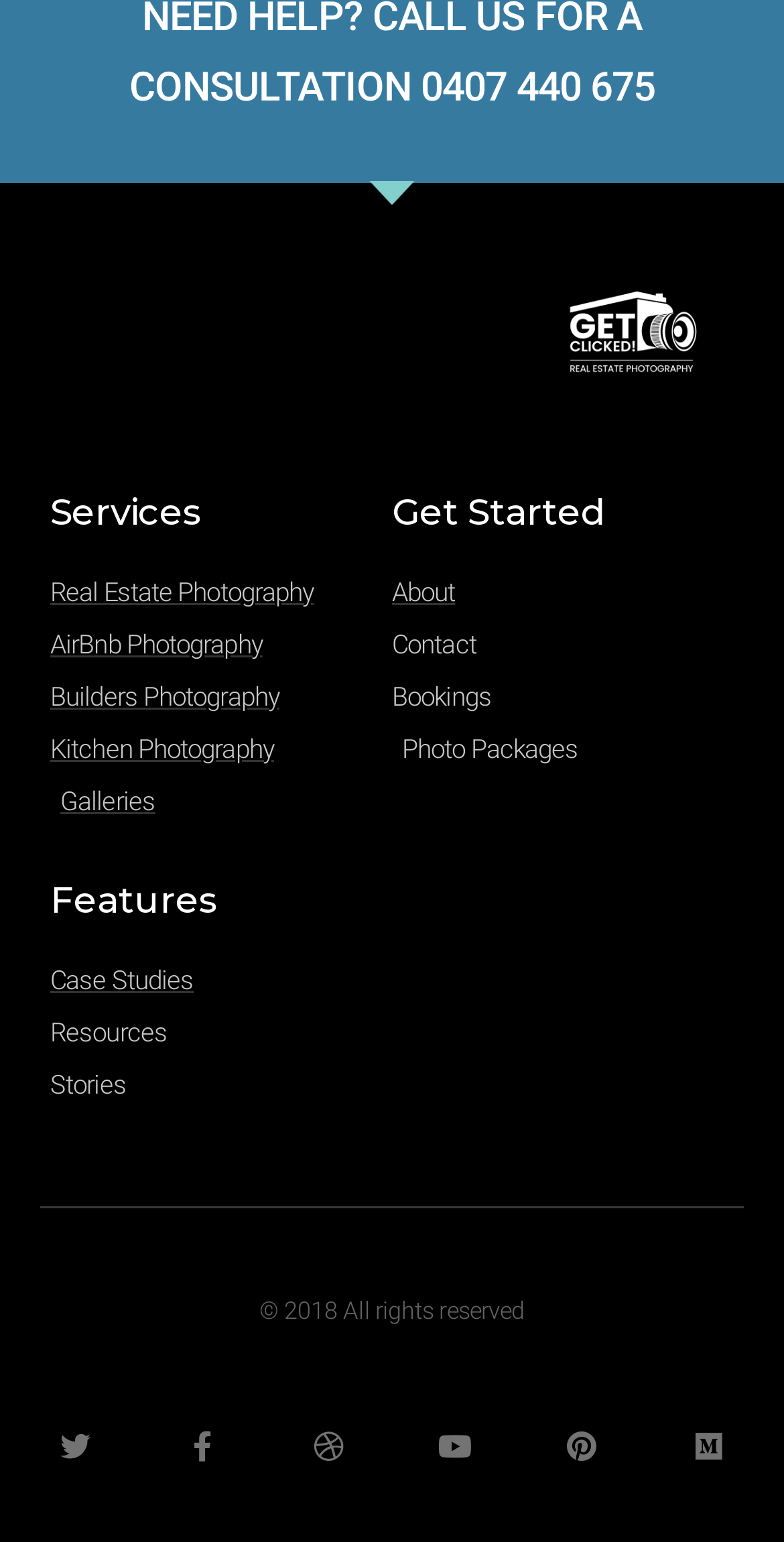Show the bounding box coordinates of the region that should be clicked to follow the instruction: "Click on Services."

[0.064, 0.32, 0.5, 0.344]